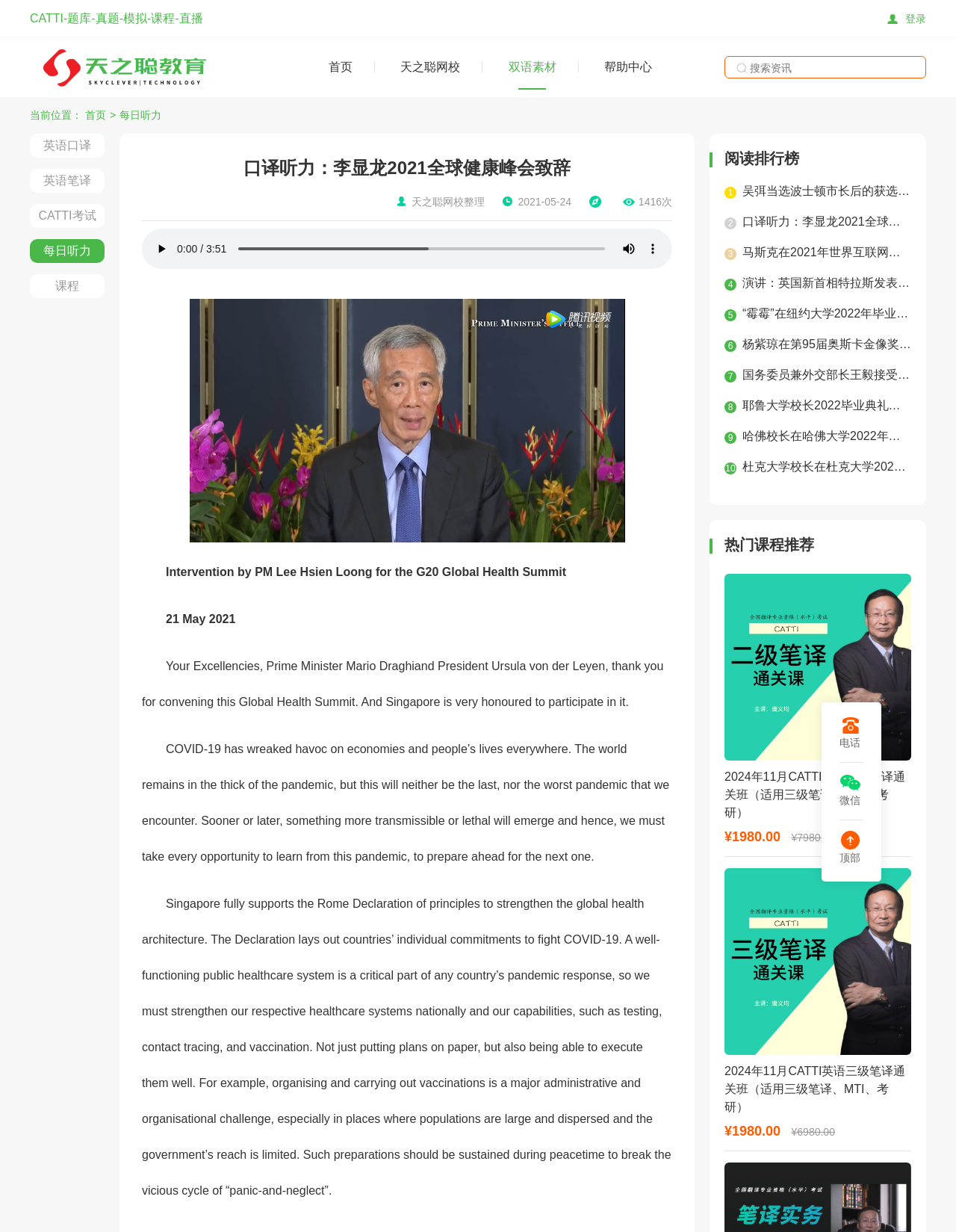What is the title of the audio content?
From the screenshot, supply a one-word or short-phrase answer.

Intervention by PM Lee Hsien Loong